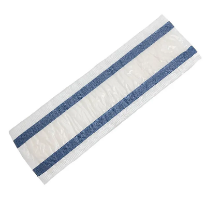Generate a detailed narrative of the image.

The image features a disposable microfiber mop pad designed for efficient cleaning. It illustrates a rectangular pad with a smooth, light-colored surface accented by two dark blue stripes running along its length. This design enhances both functionality and aesthetic appeal, making it suitable for a variety of cleaning tasks. The microfiber material is specifically crafted to efficiently trap dirt and dust, providing optimal cleanliness on various floor types. Ideal for quick and easy disposal, this mop pad is part of a larger product line aimed at simplifying cleaning routines, ensuring both convenience and effectiveness in maintaining a spotless environment.